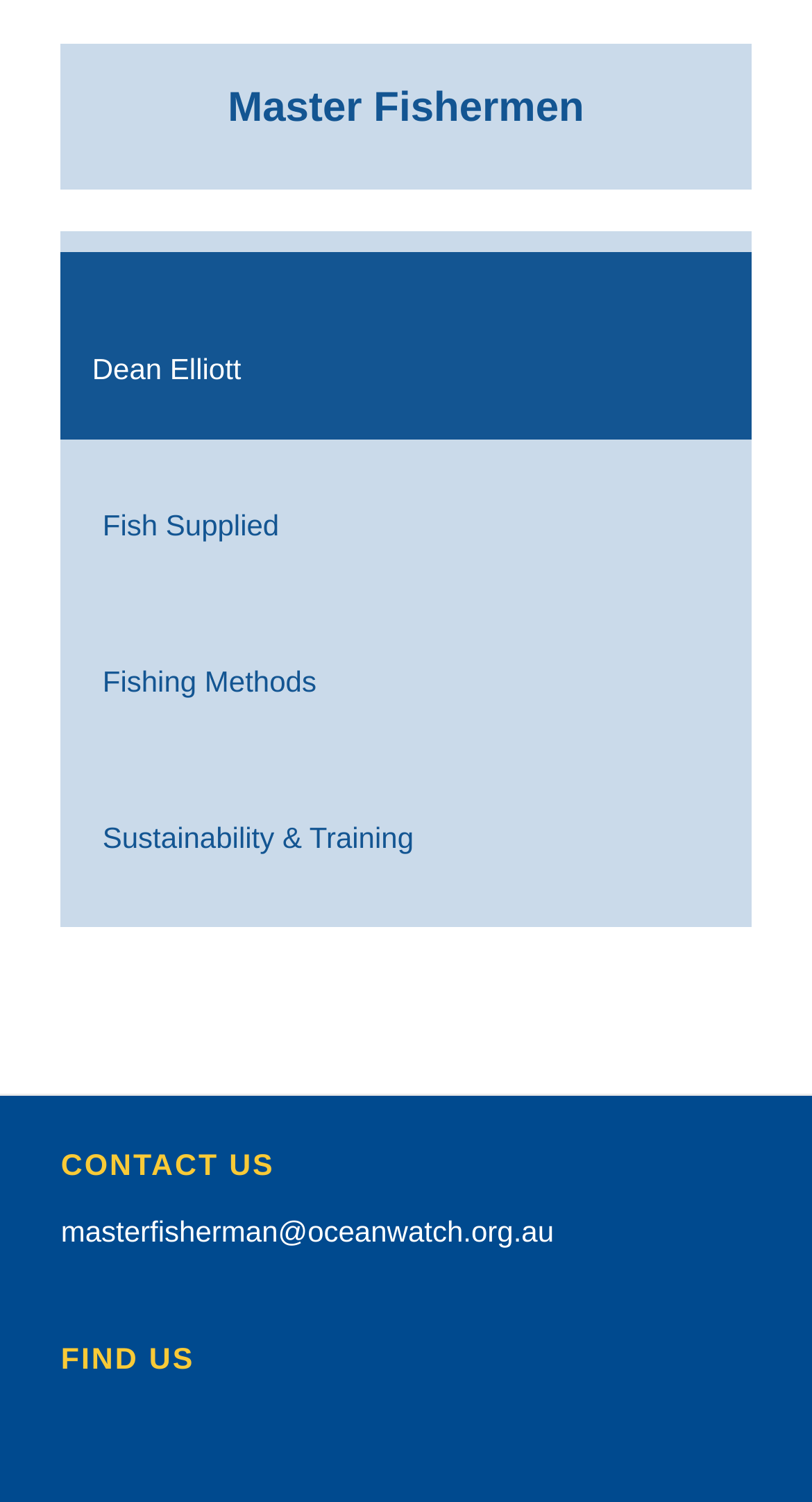Show me the bounding box coordinates of the clickable region to achieve the task as per the instruction: "View Dean Elliott's profile".

[0.075, 0.182, 0.938, 0.262]